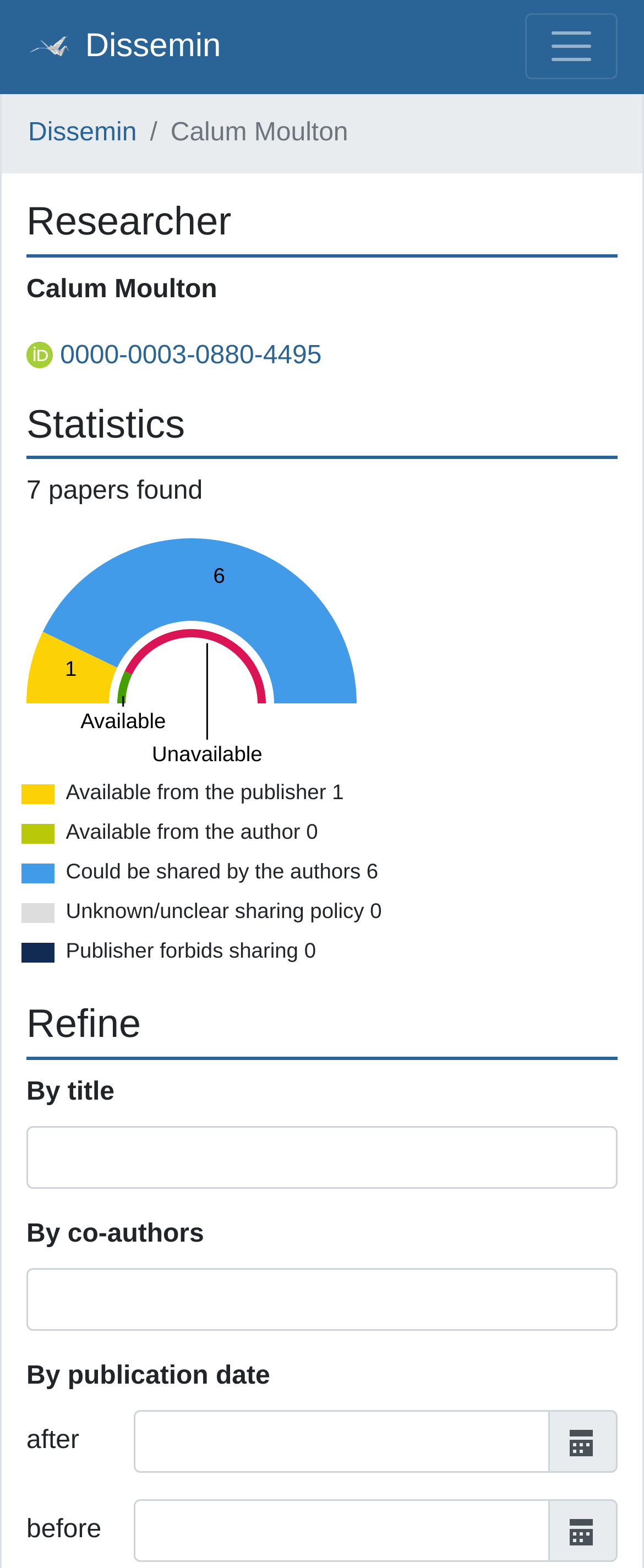How many papers are found?
Using the image, provide a detailed and thorough answer to the question.

I found the answer by looking at the 'Statistics' section, where it says '7 papers found'.